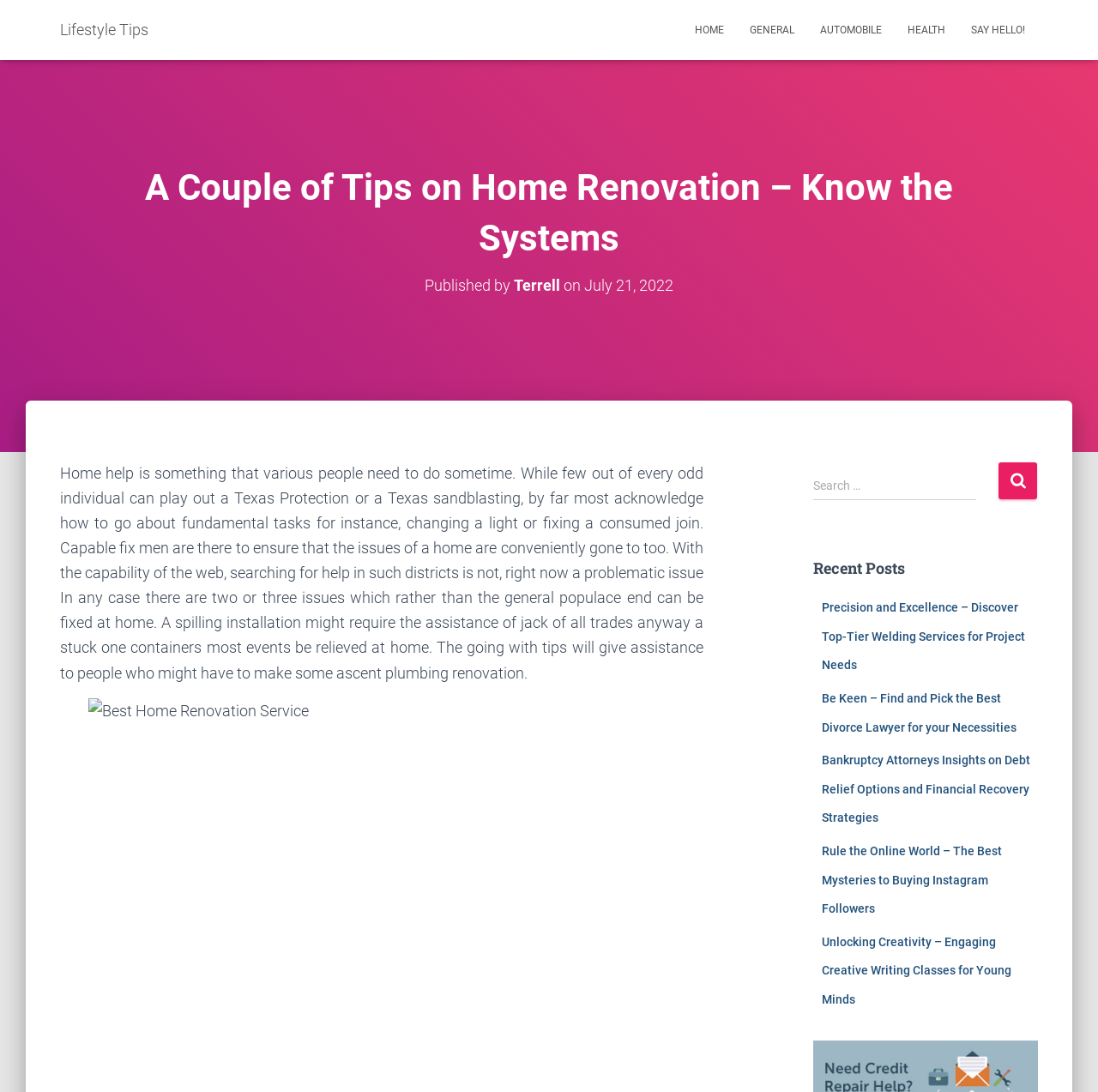Can you find the bounding box coordinates of the area I should click to execute the following instruction: "Check recent posts"?

[0.74, 0.509, 0.945, 0.532]